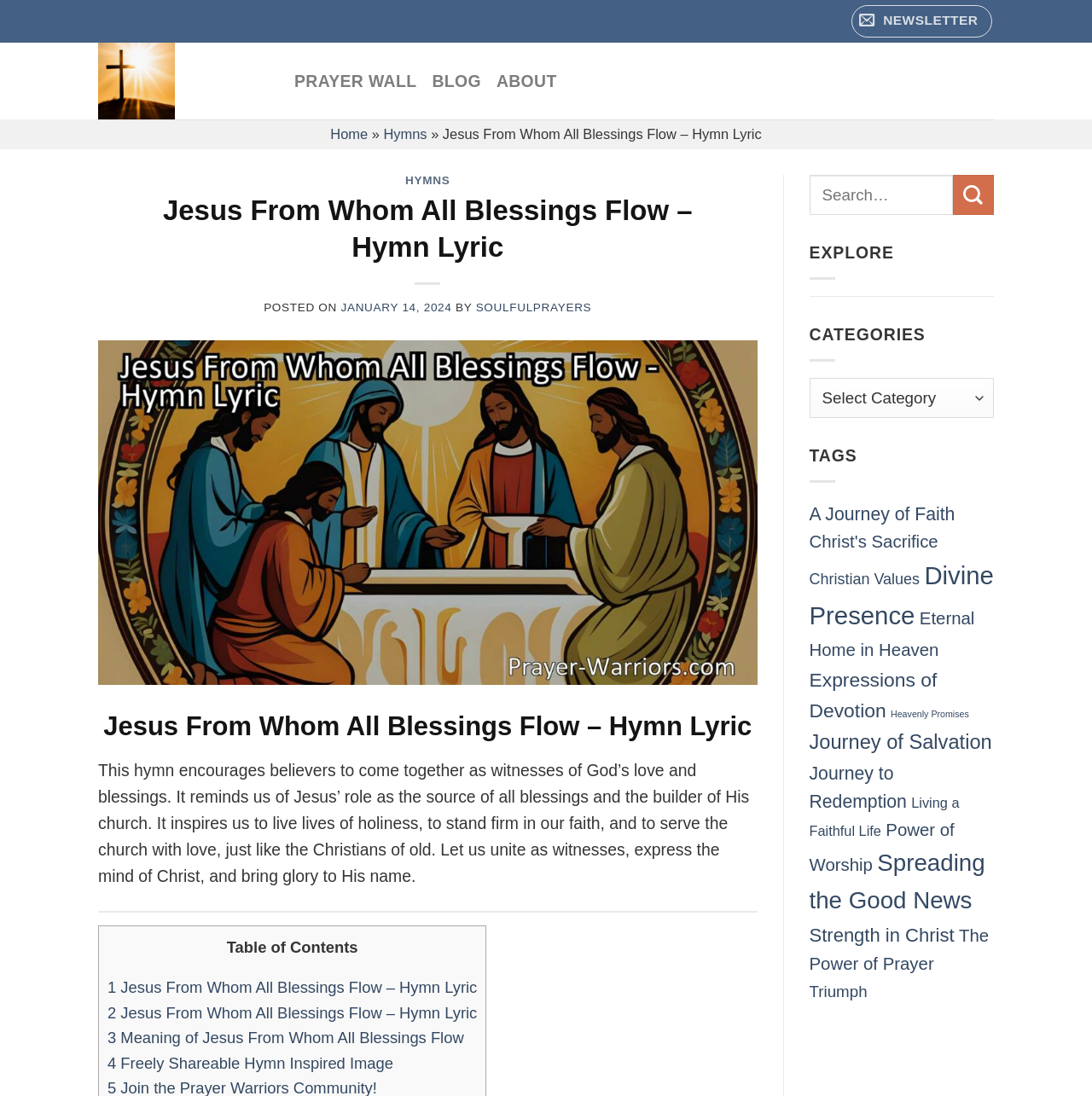Locate the bounding box of the UI element defined by this description: "A Journey of Faith". The coordinates should be given as four float numbers between 0 and 1, formatted as [left, top, right, bottom].

[0.741, 0.46, 0.875, 0.477]